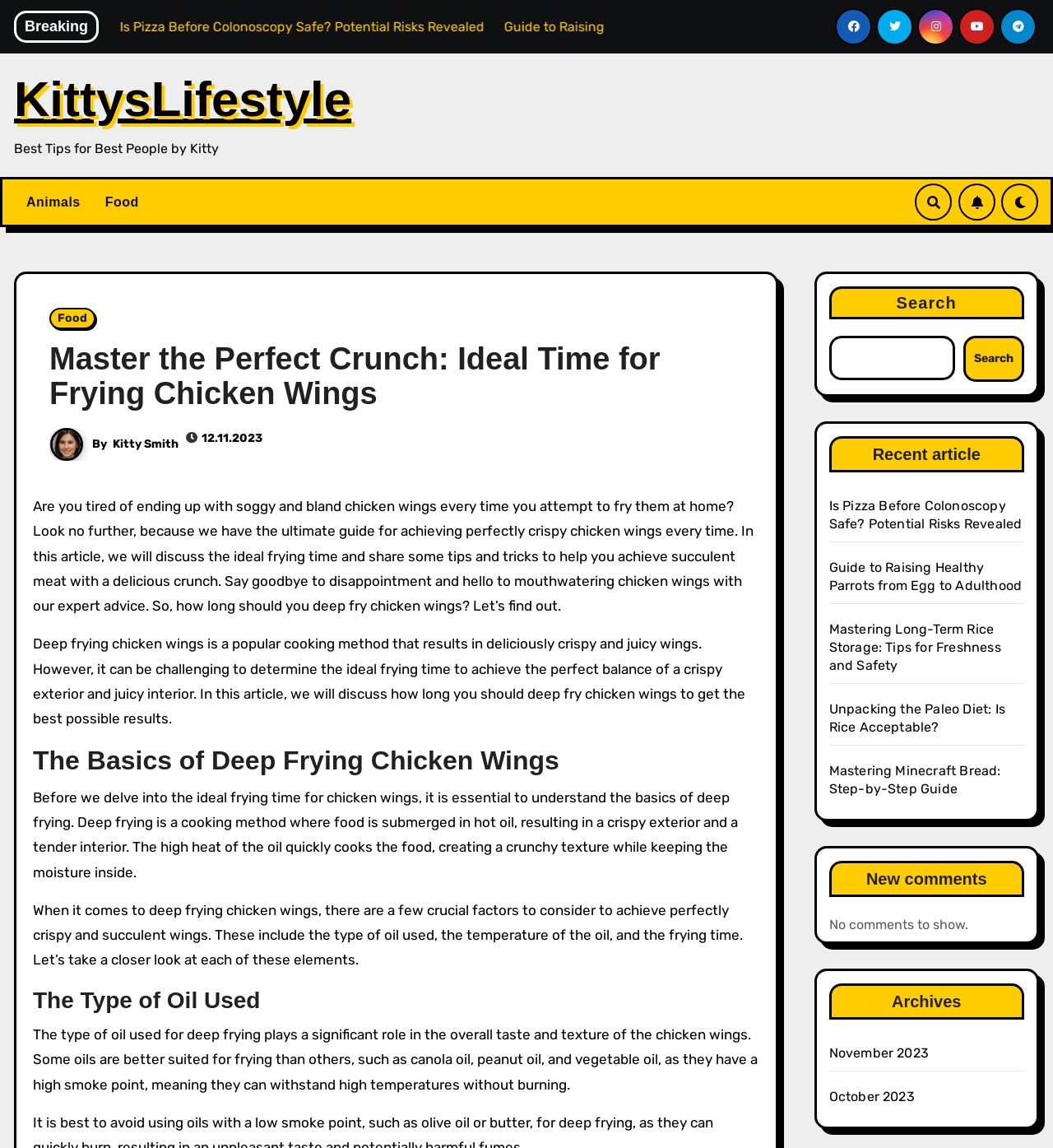Using details from the image, please answer the following question comprehensively:
What is the purpose of the search bar?

The search bar is located at the top of the webpage and allows users to search for specific articles or topics. It is likely that the search bar will return a list of relevant articles or results based on the user's search query.